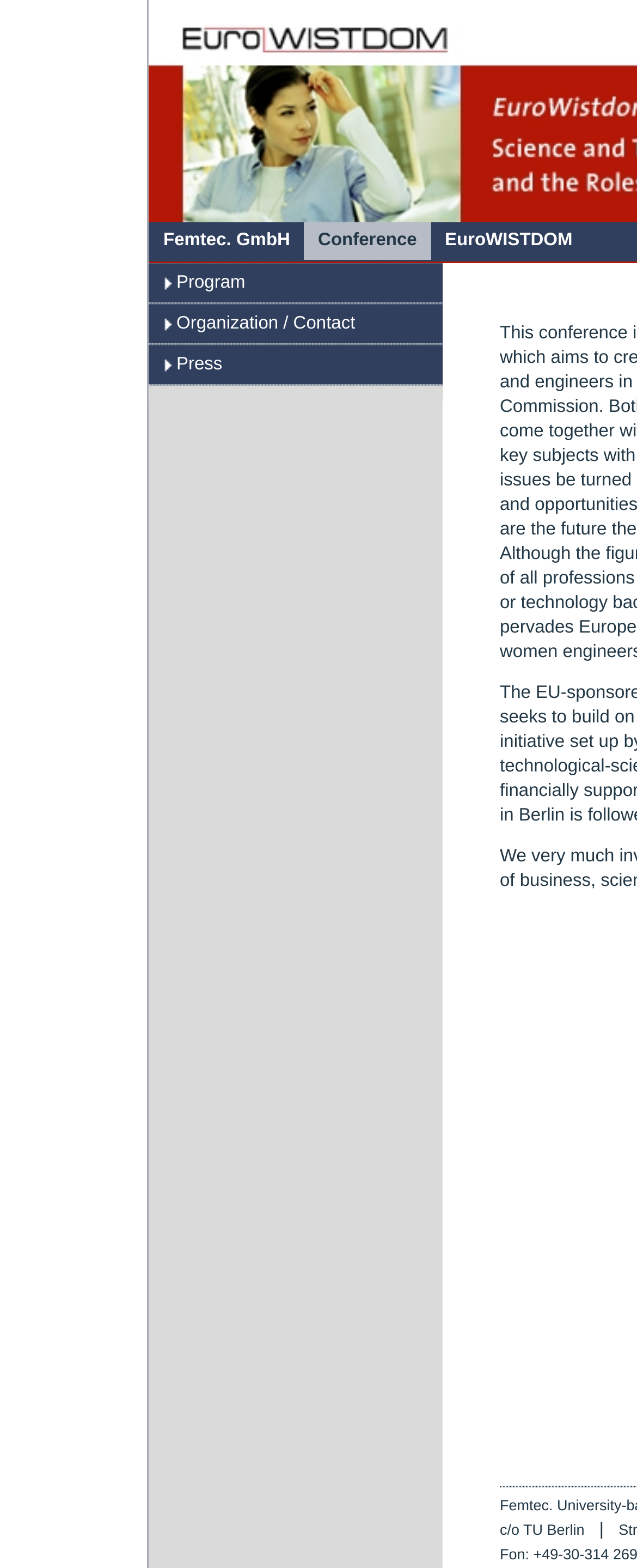Please provide a brief answer to the following inquiry using a single word or phrase:
What is the location of the conference organizer?

TU Berlin